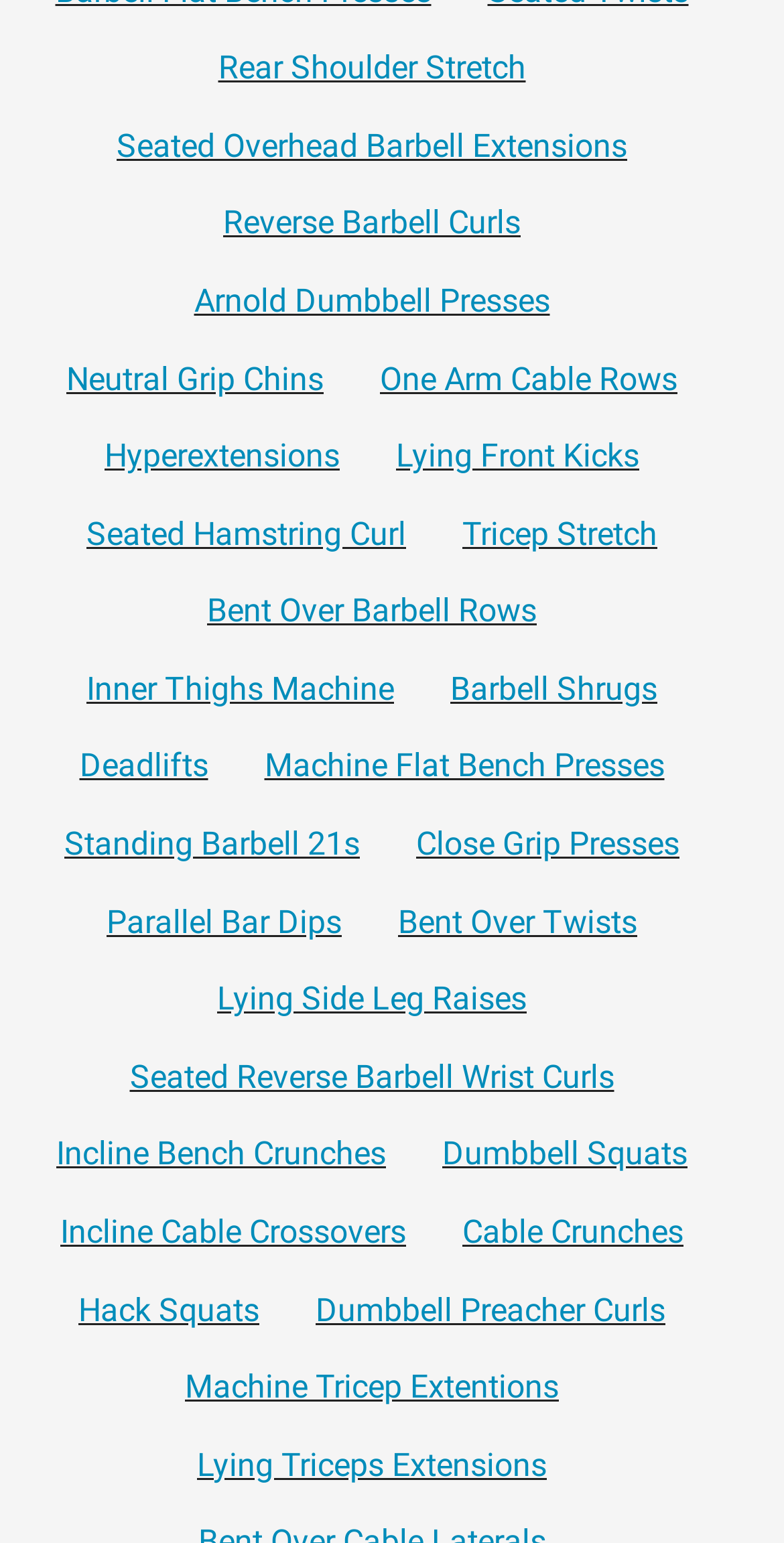Carefully observe the image and respond to the question with a detailed answer:
What type of exercises are listed on this webpage?

Based on the links provided on the webpage, it appears to be a list of various weightlifting exercises, including stretches, presses, curls, and rows. The names of the exercises, such as 'Rear Shoulder Stretch', 'Arnold Dumbbell Presses', and 'Bent Over Barbell Rows', suggest that they are related to weightlifting.